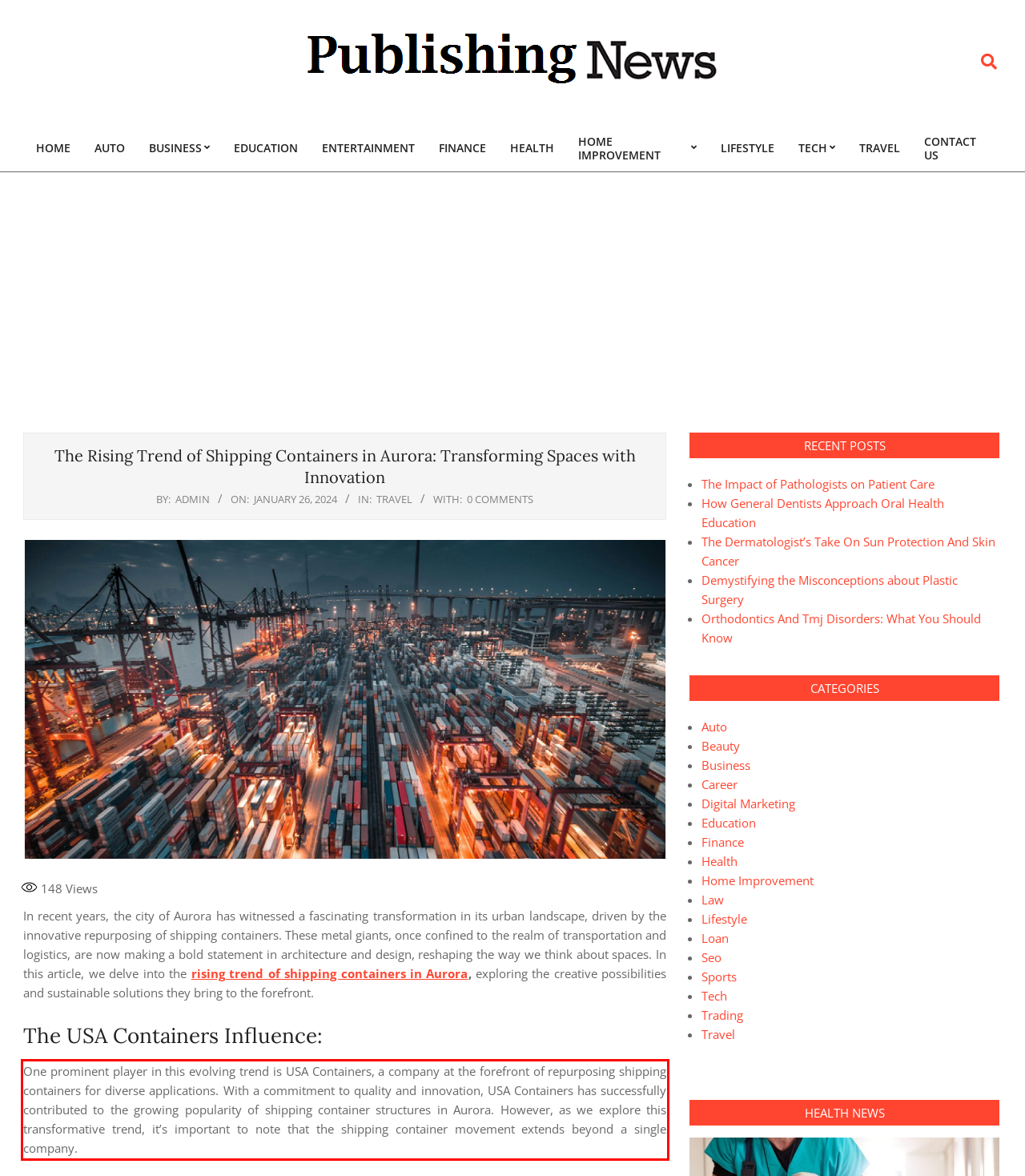Please use OCR to extract the text content from the red bounding box in the provided webpage screenshot.

One prominent player in this evolving trend is USA Containers, a company at the forefront of repurposing shipping containers for diverse applications. With a commitment to quality and innovation, USA Containers has successfully contributed to the growing popularity of shipping container structures in Aurora. However, as we explore this transformative trend, it’s important to note that the shipping container movement extends beyond a single company.